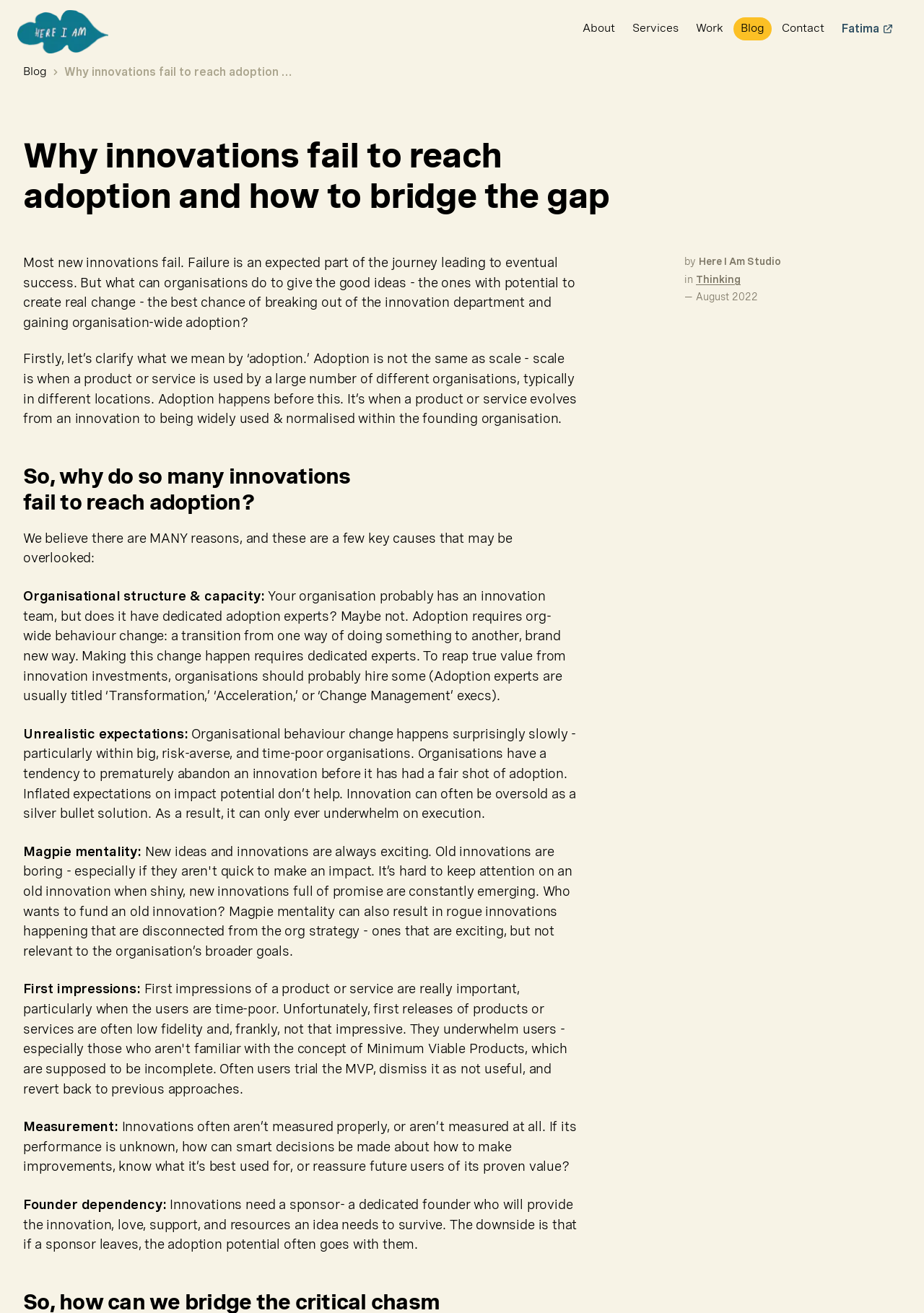Find the bounding box coordinates corresponding to the UI element with the description: "parent_node: About". The coordinates should be formatted as [left, top, right, bottom], with values as floats between 0 and 1.

[0.025, 0.005, 0.123, 0.038]